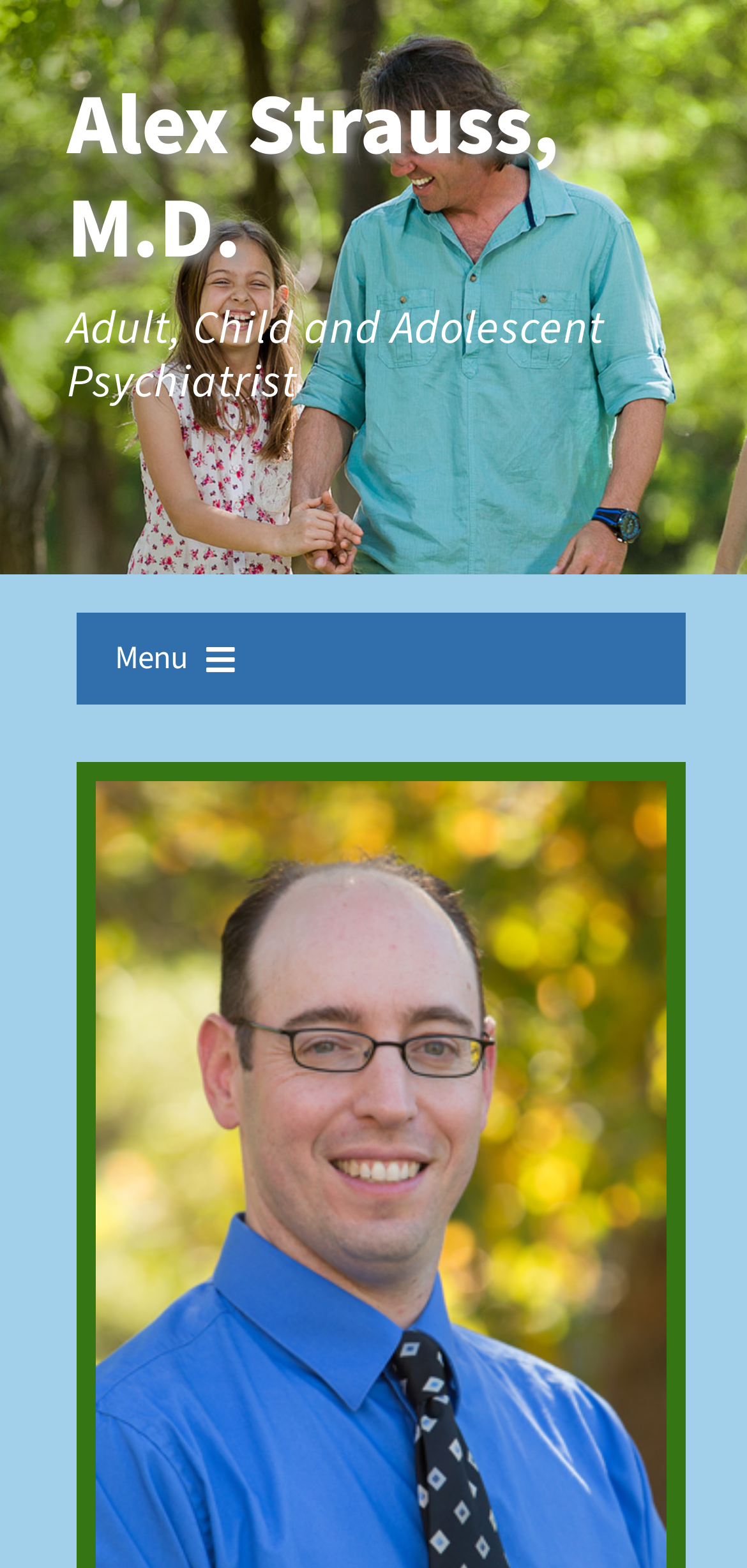Identify and extract the main heading from the webpage.

Alex Strauss, M.D.